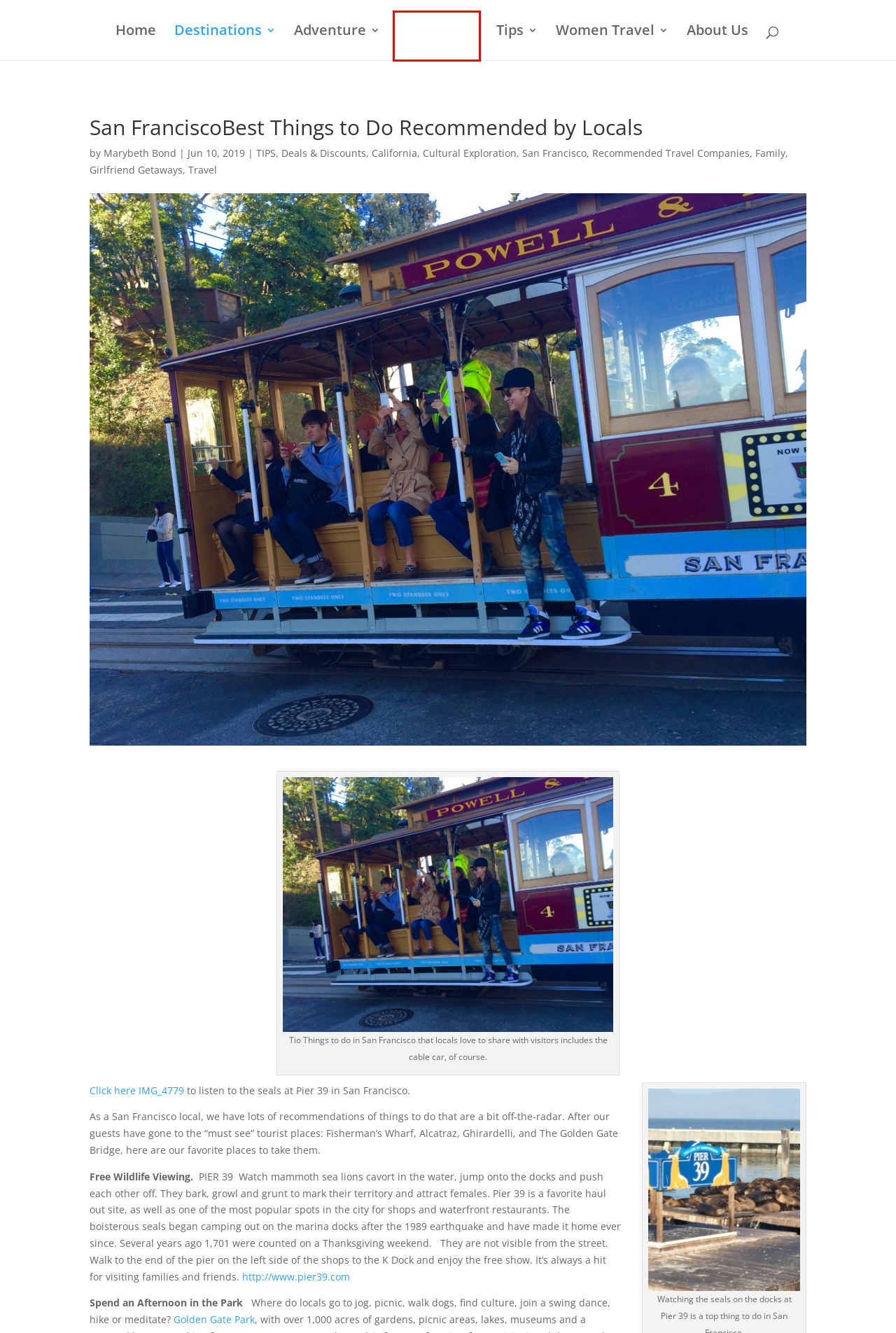Examine the screenshot of a webpage with a red bounding box around a specific UI element. Identify which webpage description best matches the new webpage that appears after clicking the element in the red bounding box. Here are the candidates:
A. Travel Archives - Gutsy Travelers
B. Women Travel Archives - Gutsy Travelers
C. Adventure Archives - Gutsy Travelers
D. Girlfriend Getaways Archives - Gutsy Travelers
E. Travel Blog, National Geographic author, gutsy traveler.
F. Travel journalist. National Geographic etc.
G. TIPS Archives - Gutsy Travelers
H. Cultural Exploration Archives - Gutsy Travelers

E